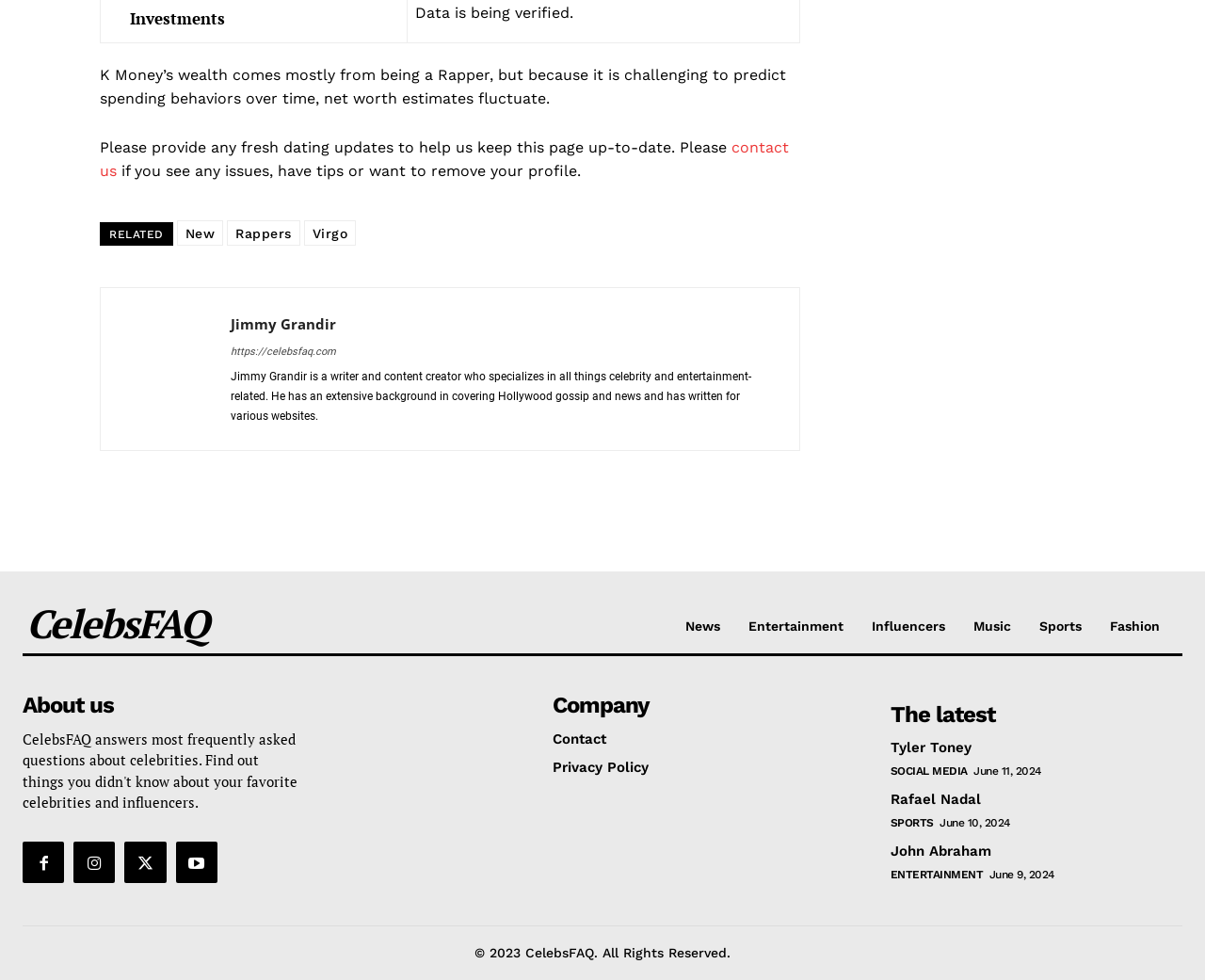Find the bounding box coordinates of the clickable area that will achieve the following instruction: "Click on 'contact us'".

[0.083, 0.141, 0.655, 0.184]